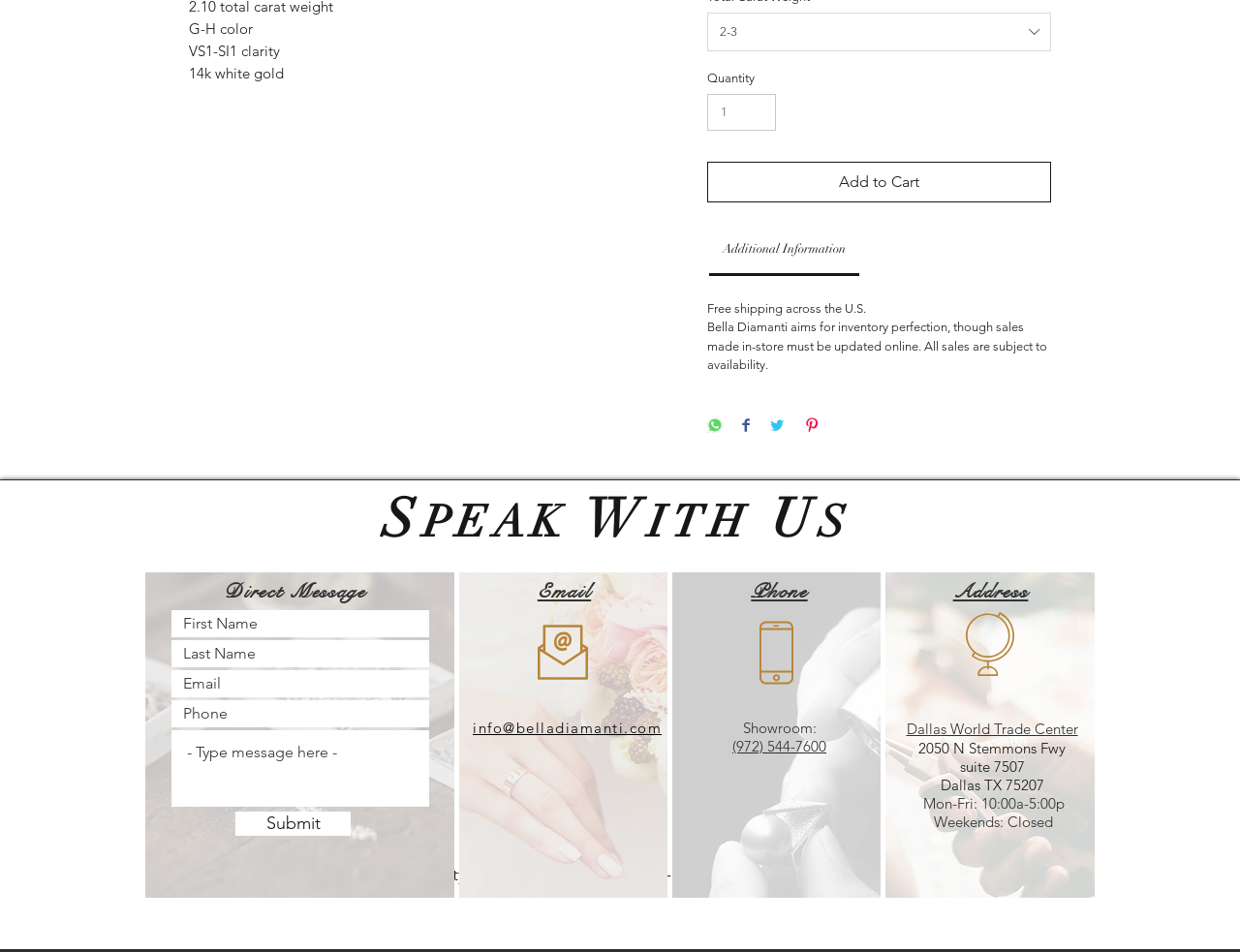Locate the bounding box of the UI element defined by this description: "Address". The coordinates should be given as four float numbers between 0 and 1, formatted as [left, top, right, bottom].

[0.768, 0.605, 0.829, 0.634]